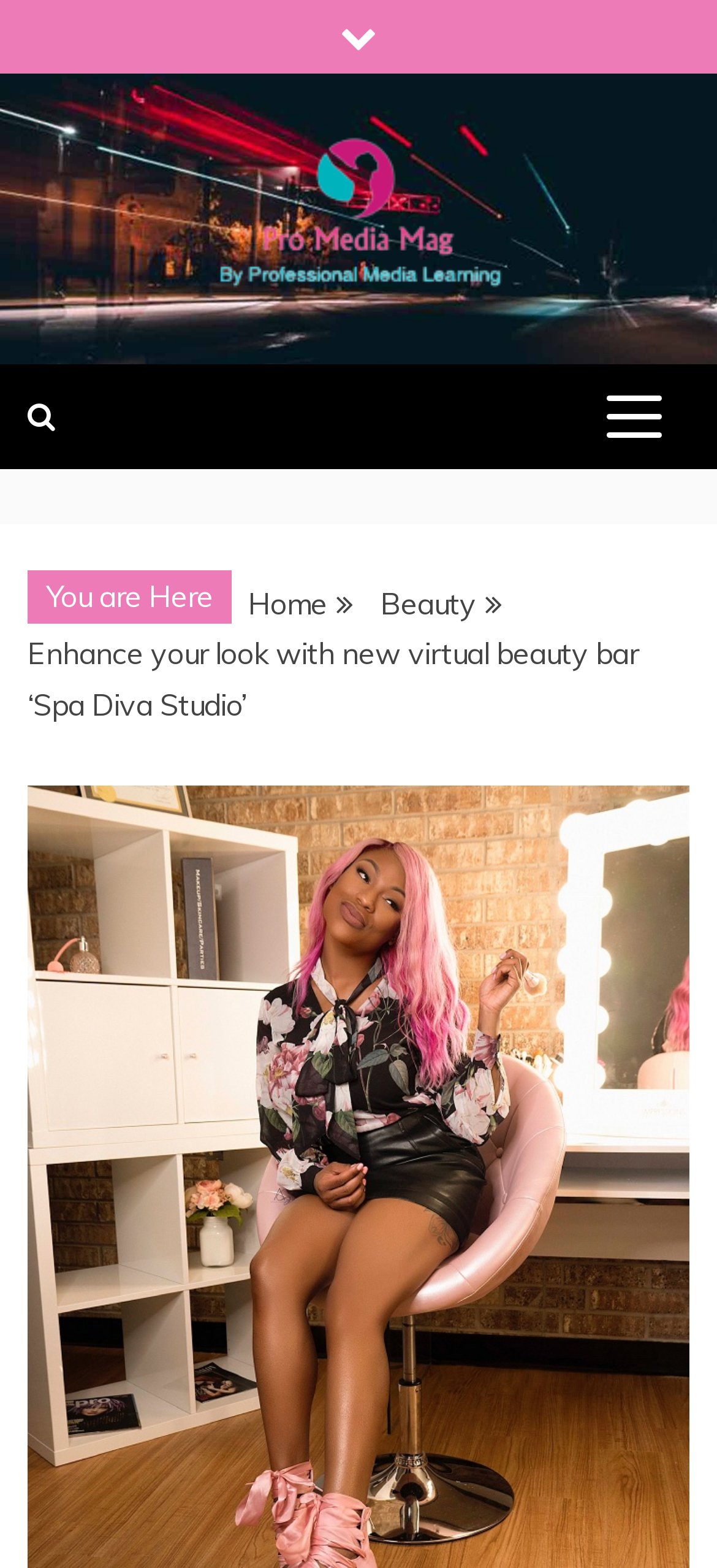Give a detailed account of the webpage's layout and content.

The webpage is about a virtual beauty bar called "Spa Diva Studio" and appears to be an article or blog post from Pro Media Mag. At the top of the page, there is a navigation menu with a button that can be expanded to show more options. To the right of the navigation menu, there is a logo of Pro Media Mag, which is an image with the text "Pro Media Mag" written below it. 

Below the navigation menu, there is a section with a title that reads "SHOWBIZ, FASHION AND MEDIA MAG BY PROFESSIONAL MEDIA LEARNING GROUP". This section is positioned near the top of the page and spans almost the entire width of the page.

Further down, there is a breadcrumbs navigation section that shows the current location of the user on the website. This section is divided into three parts: "Home", "Beauty", and the current page title "Enhance your look with new virtual beauty bar ‘Spa Diva Studio’". The breadcrumbs navigation is positioned near the top of the page, below the title section.

There are also two social media links, one with a Facebook icon and another with an unspecified icon, positioned at the top left and top right corners of the page, respectively.